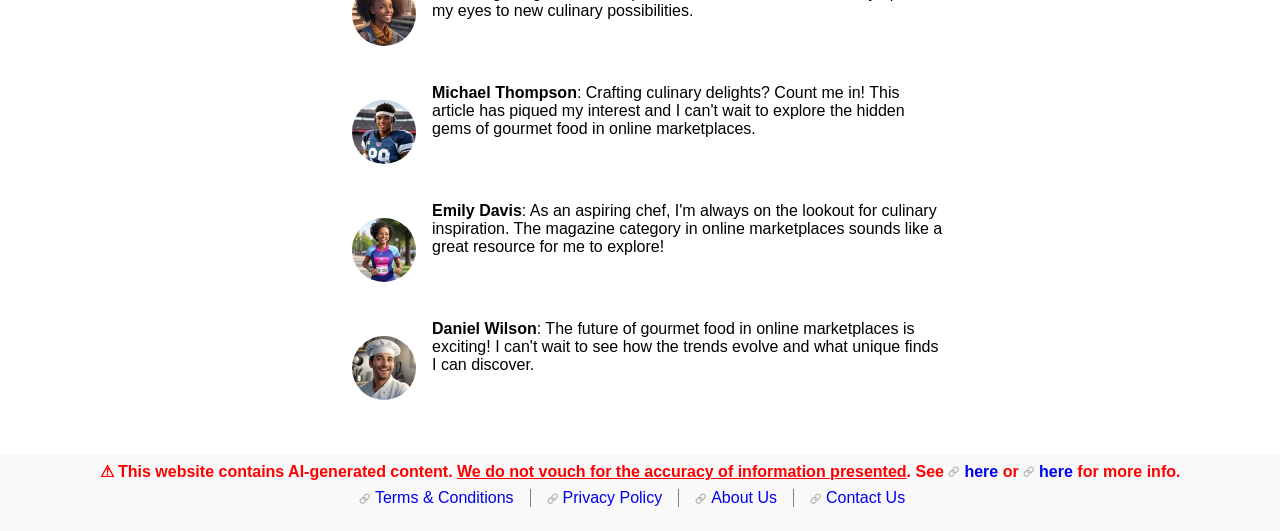From the screenshot, find the bounding box of the UI element matching this description: "Terms & Conditions". Supply the bounding box coordinates in the form [left, top, right, bottom], each a float between 0 and 1.

[0.28, 0.921, 0.414, 0.955]